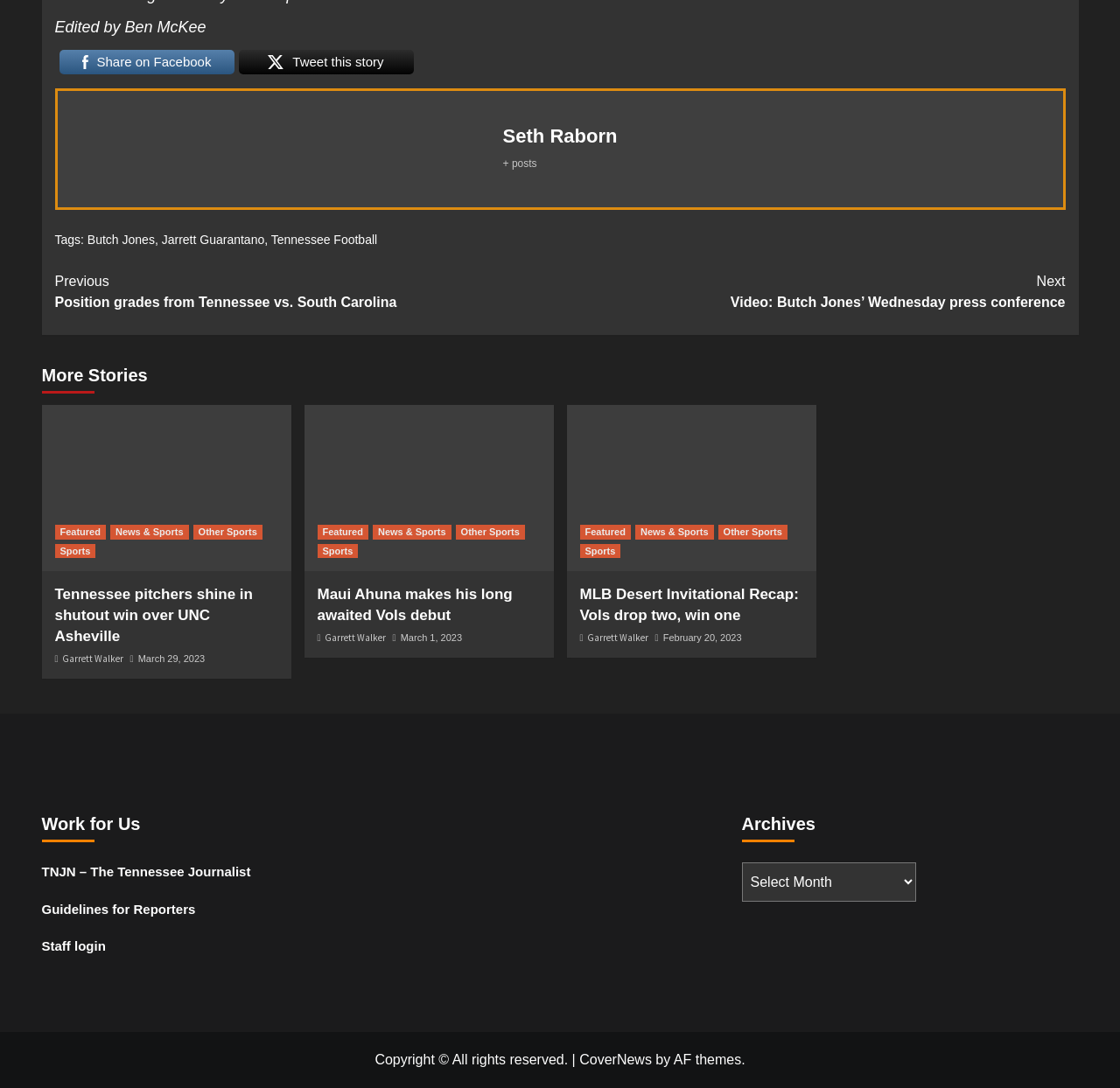Locate the bounding box of the user interface element based on this description: "Guidelines for Reporters".

[0.037, 0.827, 0.338, 0.857]